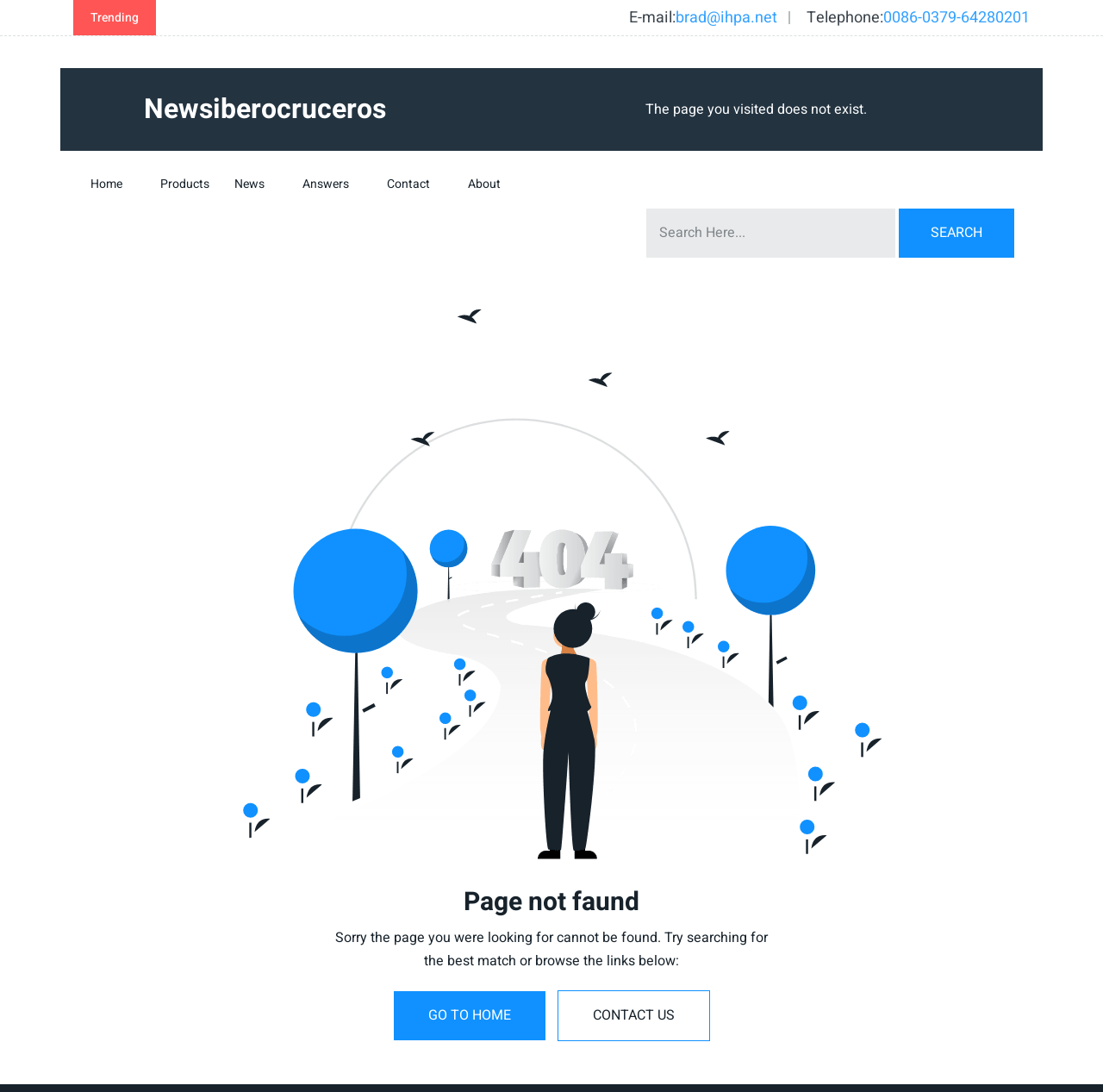What is the alternative action suggested to the user?
Based on the visual, give a brief answer using one word or a short phrase.

Go to home or contact us